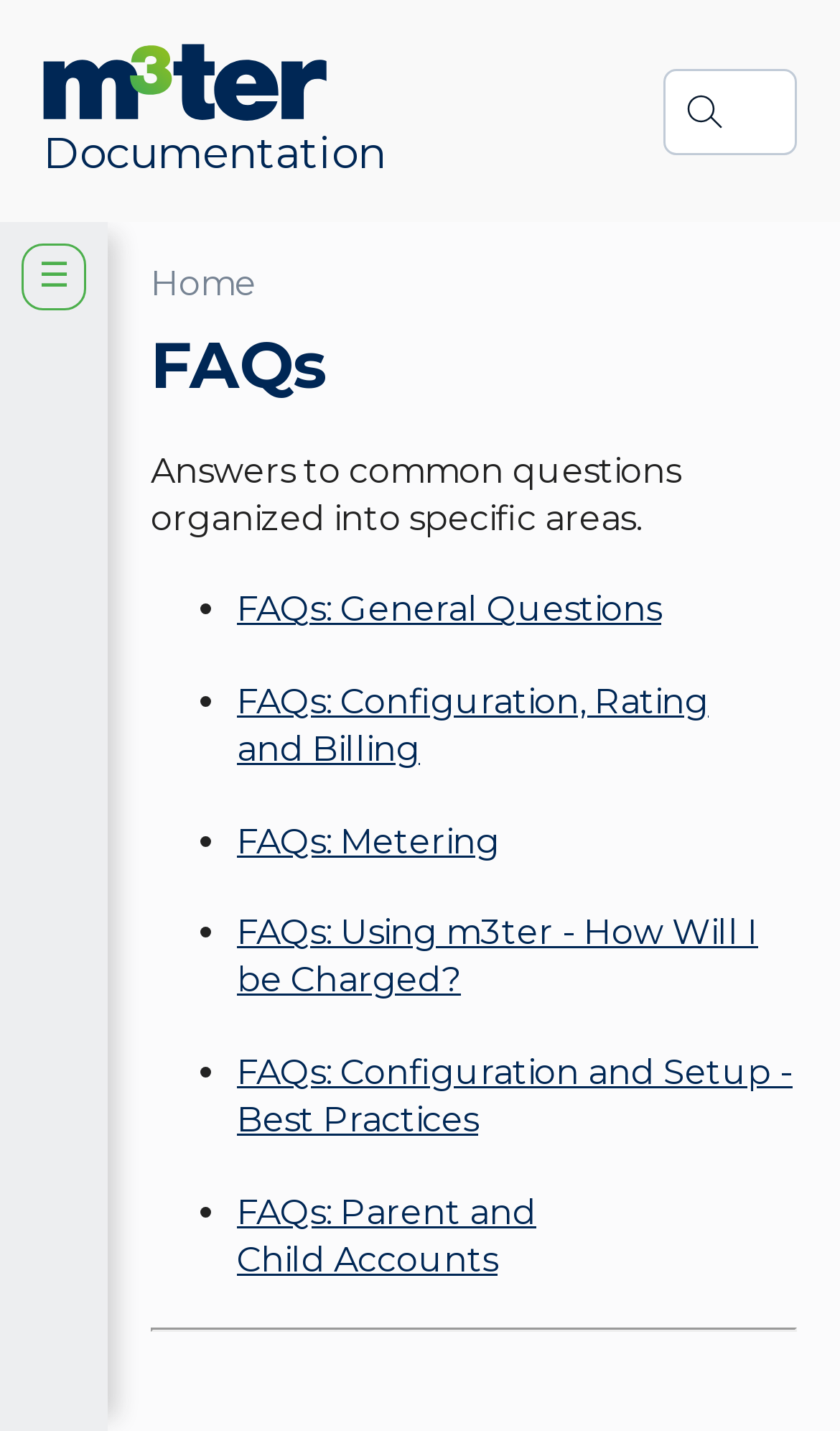Use a single word or phrase to answer this question: 
What is the symbol on the 'Open' button?

☰